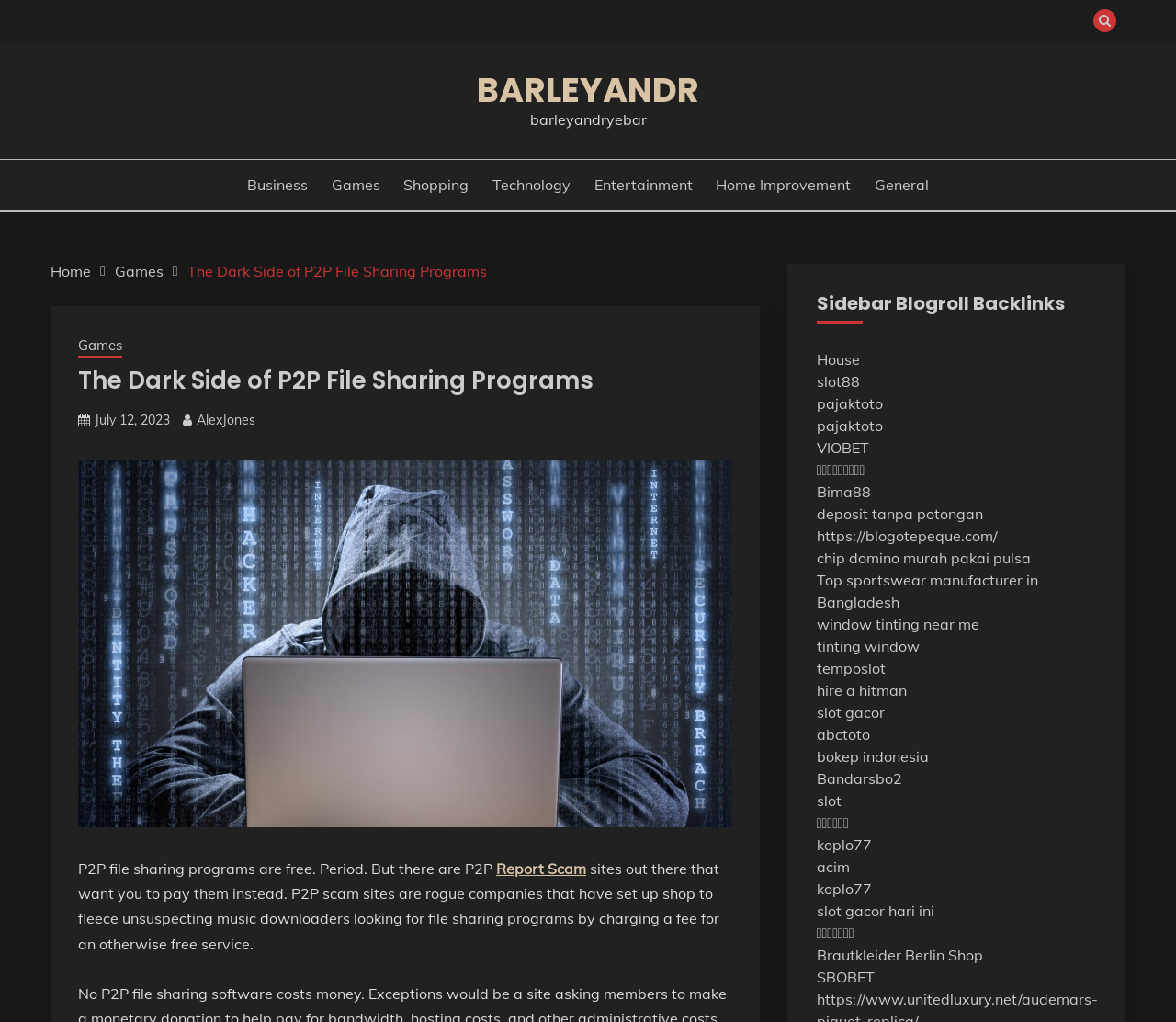Please respond to the question using a single word or phrase:
What is the category of the link 'Games'?

Games